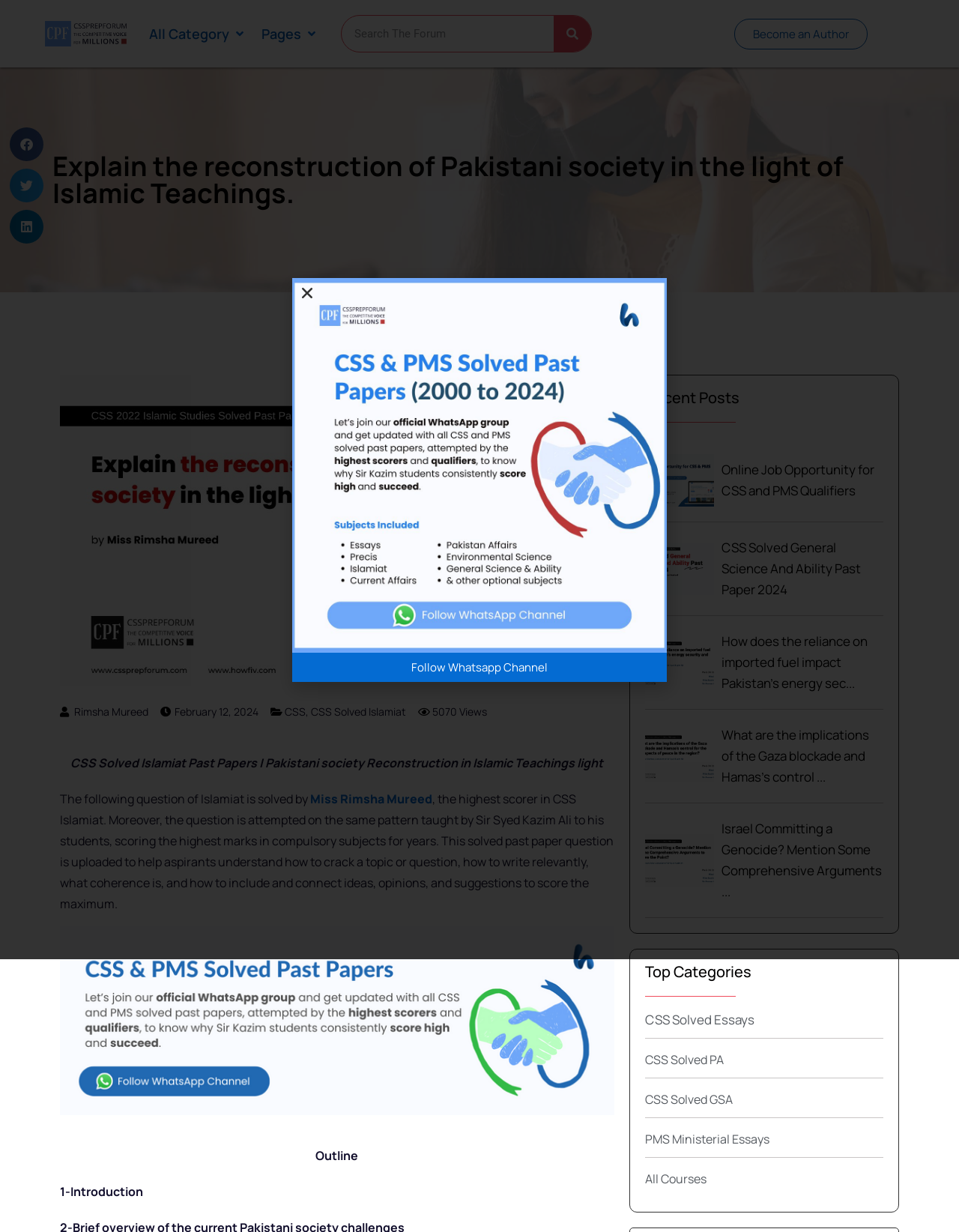Determine the bounding box coordinates of the target area to click to execute the following instruction: "Follow the WhatsApp channel."

[0.305, 0.53, 0.695, 0.553]